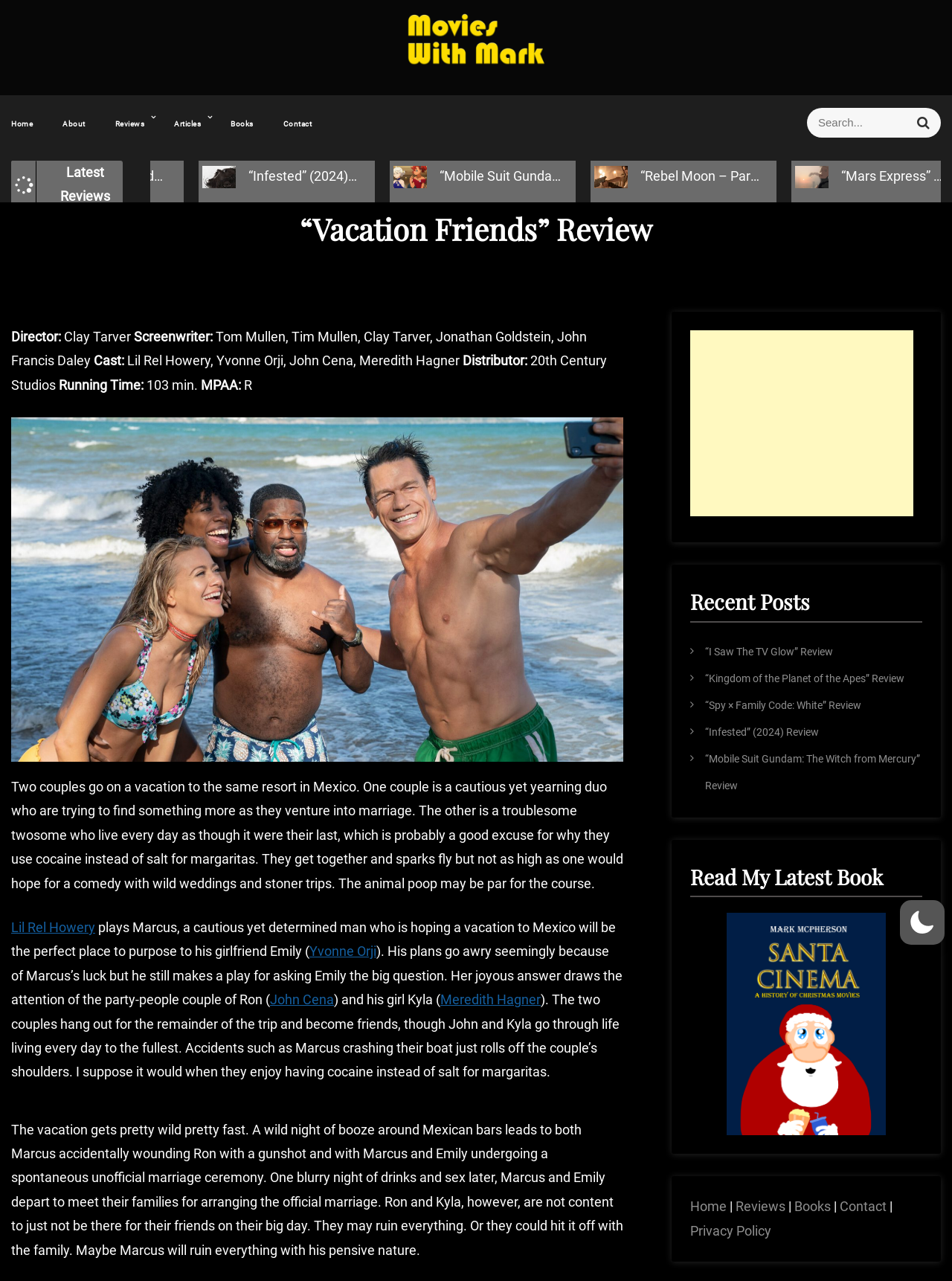What is the name of the website?
Based on the image, give a one-word or short phrase answer.

Movies With Mark